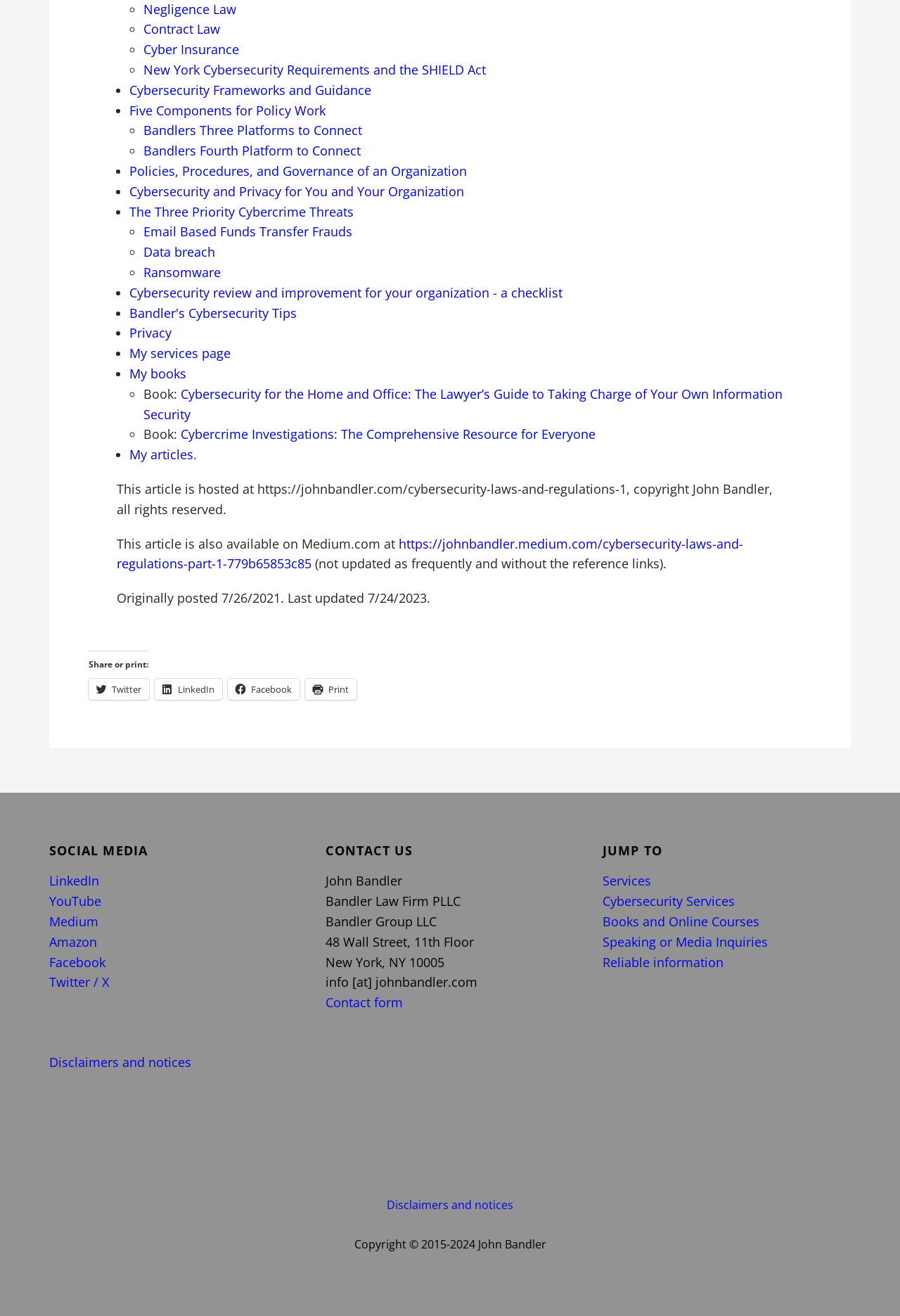Please identify the coordinates of the bounding box that should be clicked to fulfill this instruction: "Click on Negligence Law".

[0.159, 0.0, 0.262, 0.013]